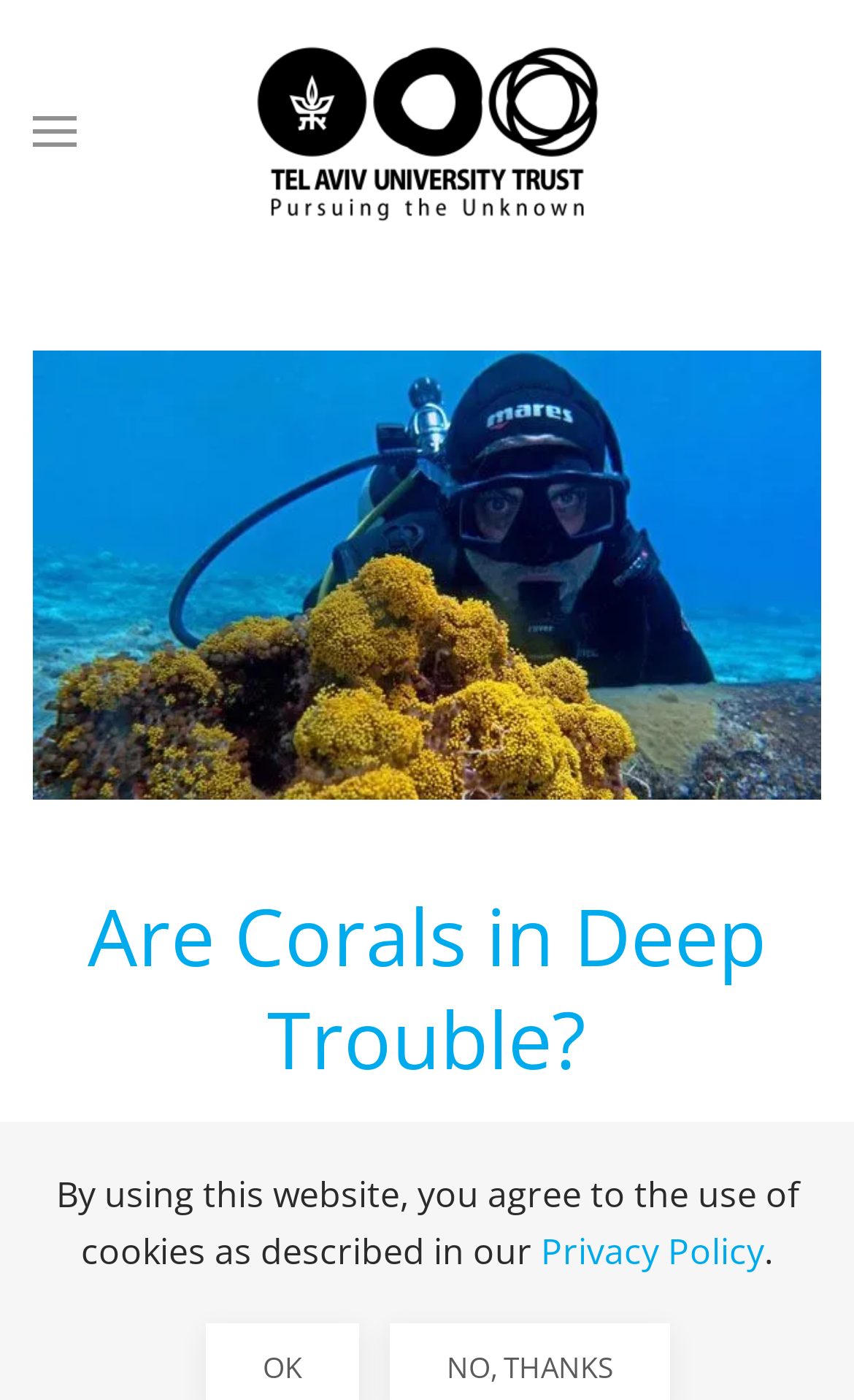Provide a single word or phrase to answer the given question: 
What is the link at the top-right corner?

Back to home